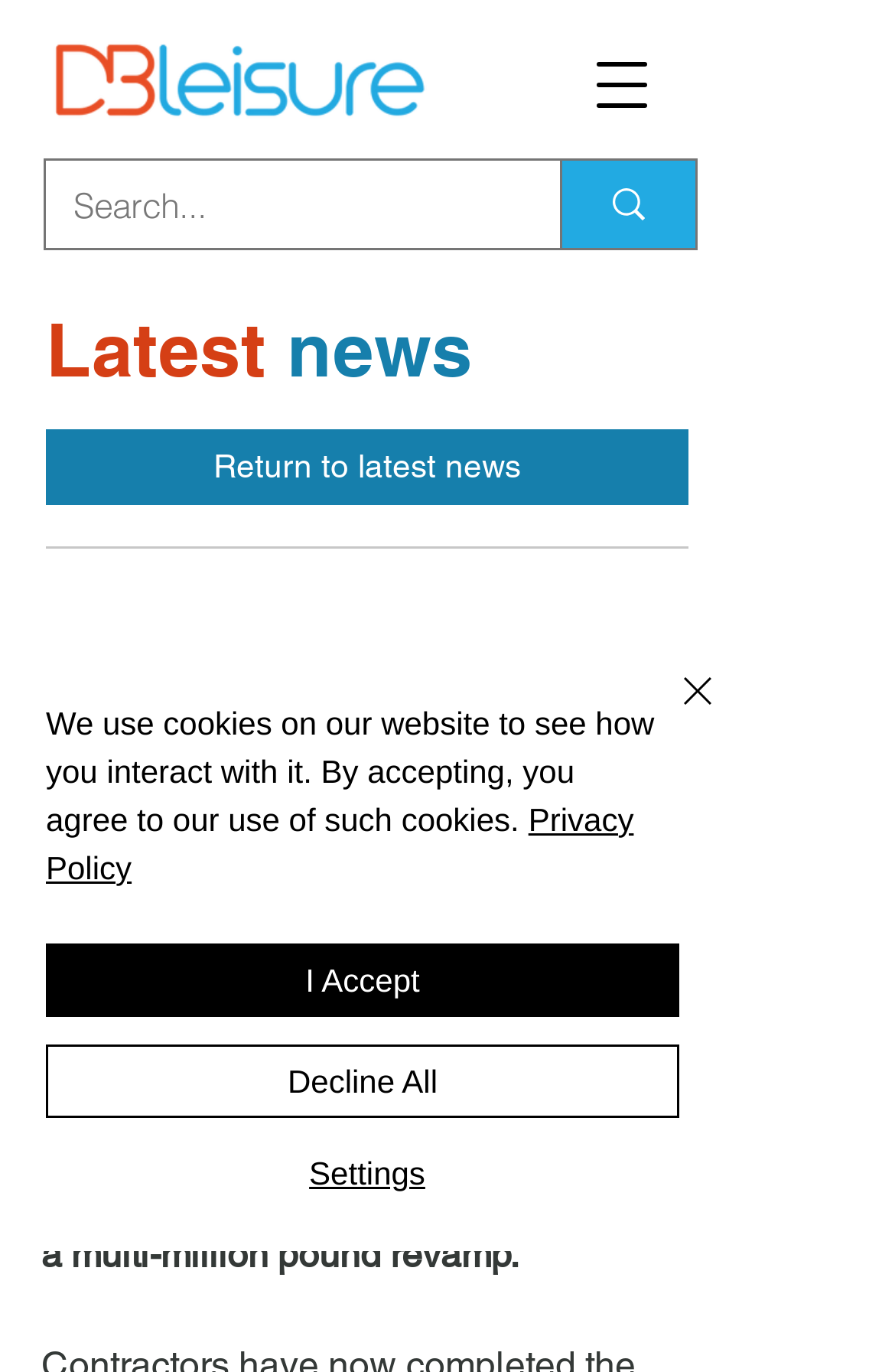From the element description aria-label="Open navigation menu", predict the bounding box coordinates of the UI element. The coordinates must be specified in the format (top-left x, top-left y, bottom-right x, bottom-right y) and should be within the 0 to 1 range.

[0.631, 0.02, 0.759, 0.104]